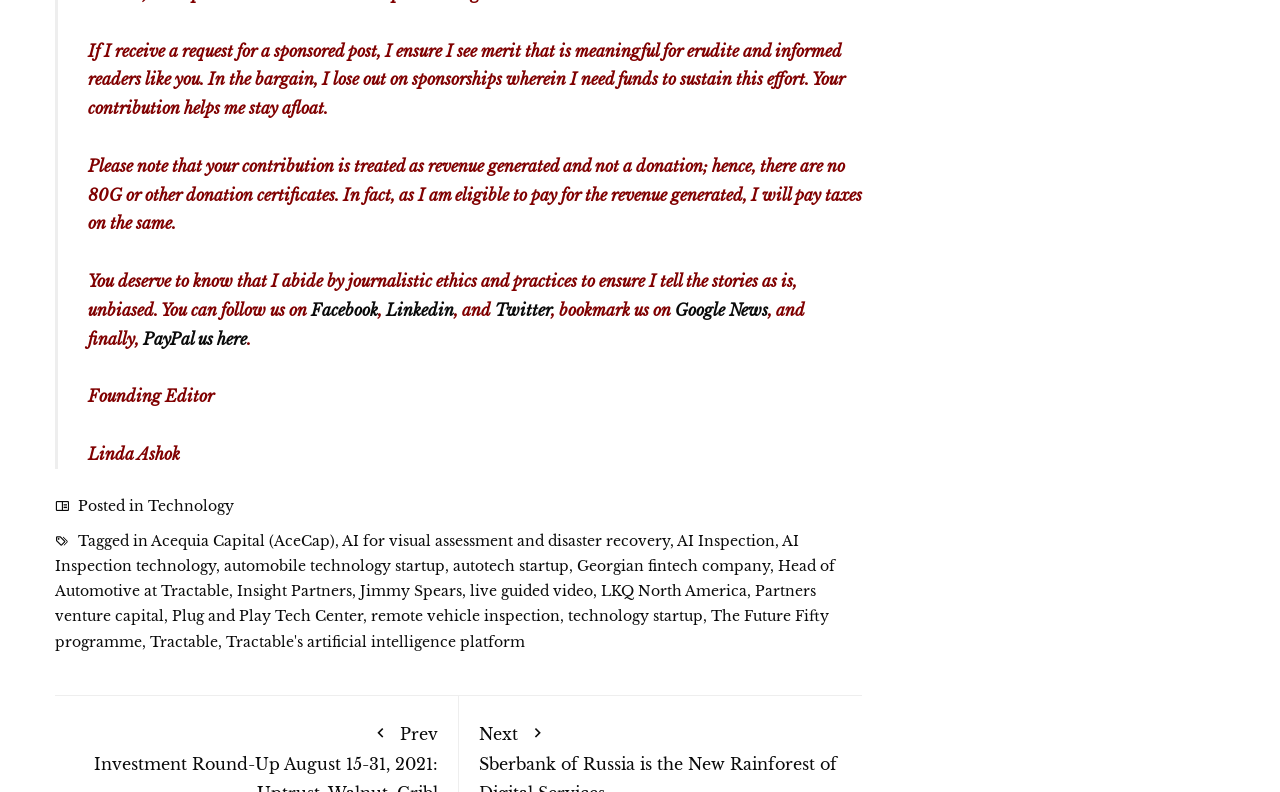Please identify the bounding box coordinates of the element on the webpage that should be clicked to follow this instruction: "Follow on Linkedin". The bounding box coordinates should be given as four float numbers between 0 and 1, formatted as [left, top, right, bottom].

[0.302, 0.379, 0.355, 0.404]